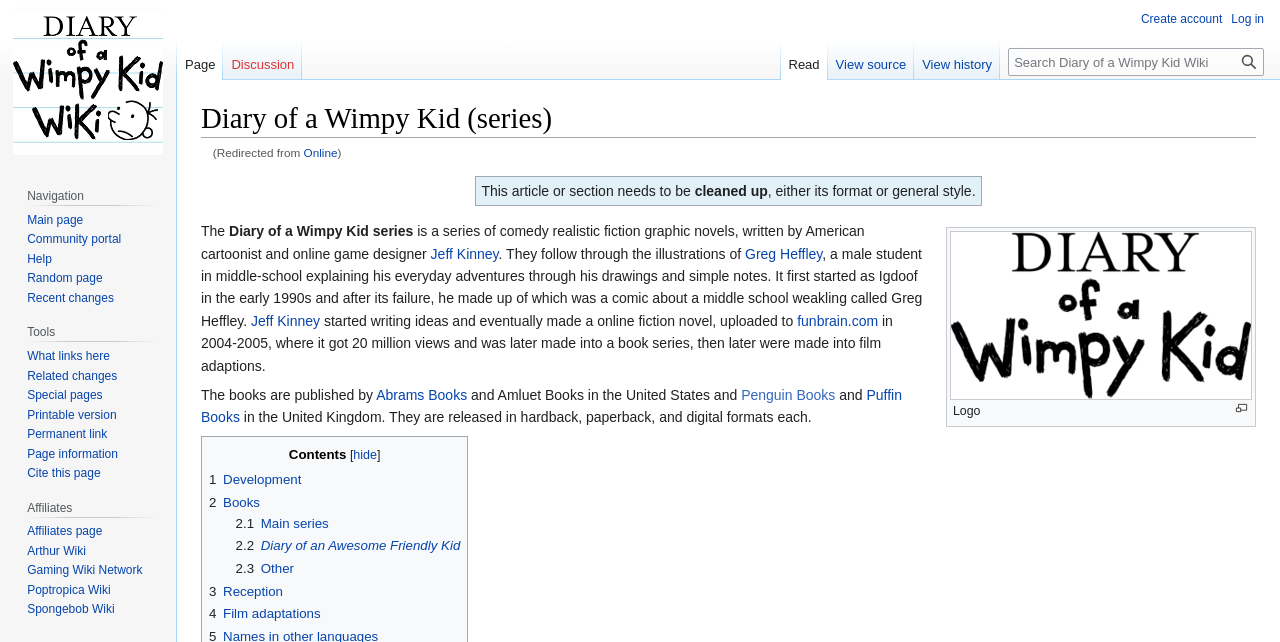Answer the question below with a single word or a brief phrase: 
What is the name of the main character in the Diary of a Wimpy Kid series?

Greg Heffley